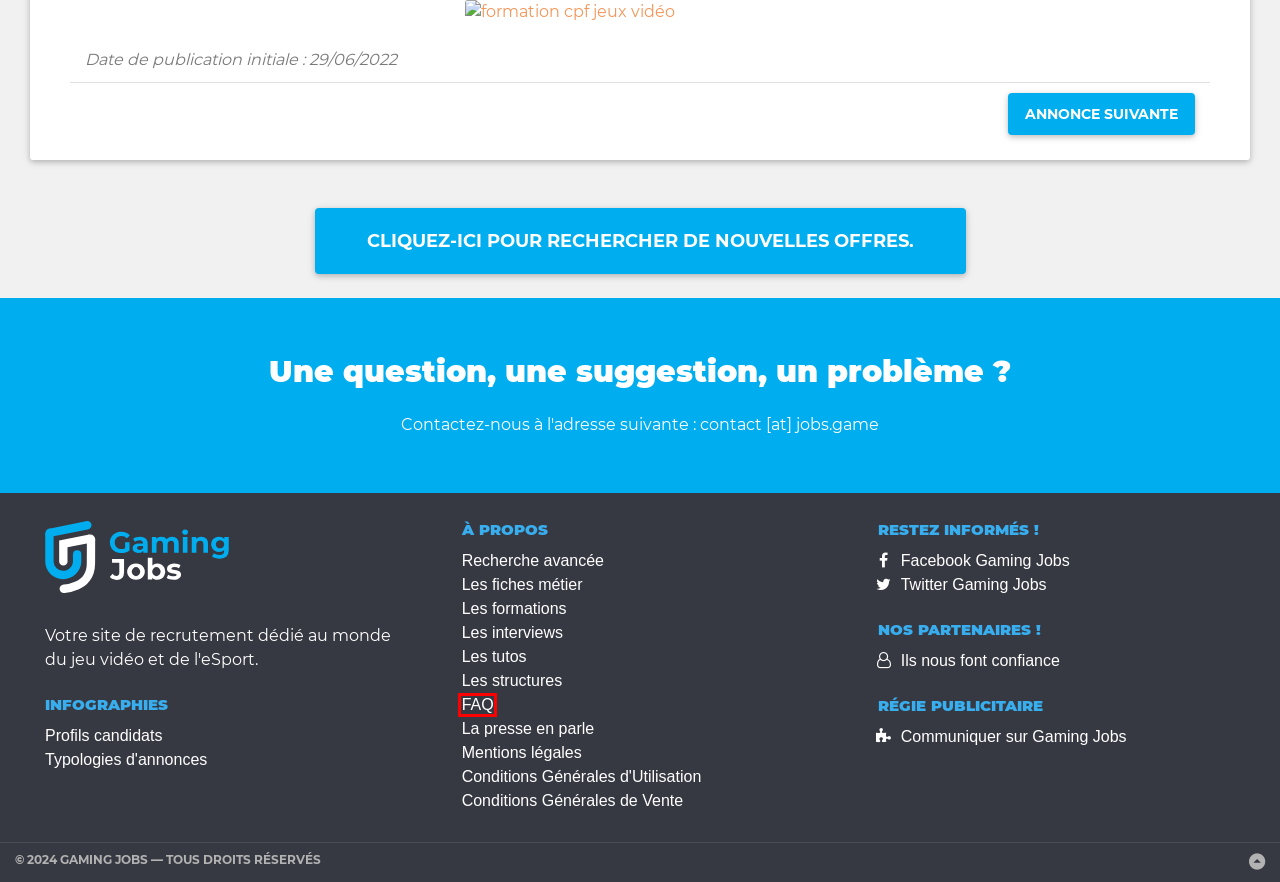Consider the screenshot of a webpage with a red bounding box and select the webpage description that best describes the new page that appears after clicking the element inside the red box. Here are the candidates:
A. Analyse des offres d'emploi et de stage dans le Jeu Vidéo et l'Esport
B. Offre d'emploi de Community ou Social Media Manager - YoD eSports
C. Conditions générales d'utilisation
D. Retrouvez les articles faisant référence à Gaming Jobs dans la presse
E. Comment communiquer auprès des gamers et demandeurs d'emploi - Régie
F. Conditions générales de vente
G. Questions liées à votre recrutement dans le jeu vidéo et l'esport
H. Retrouvez toutes les formations du jeu vidéo, du gaming et de l'esport

G